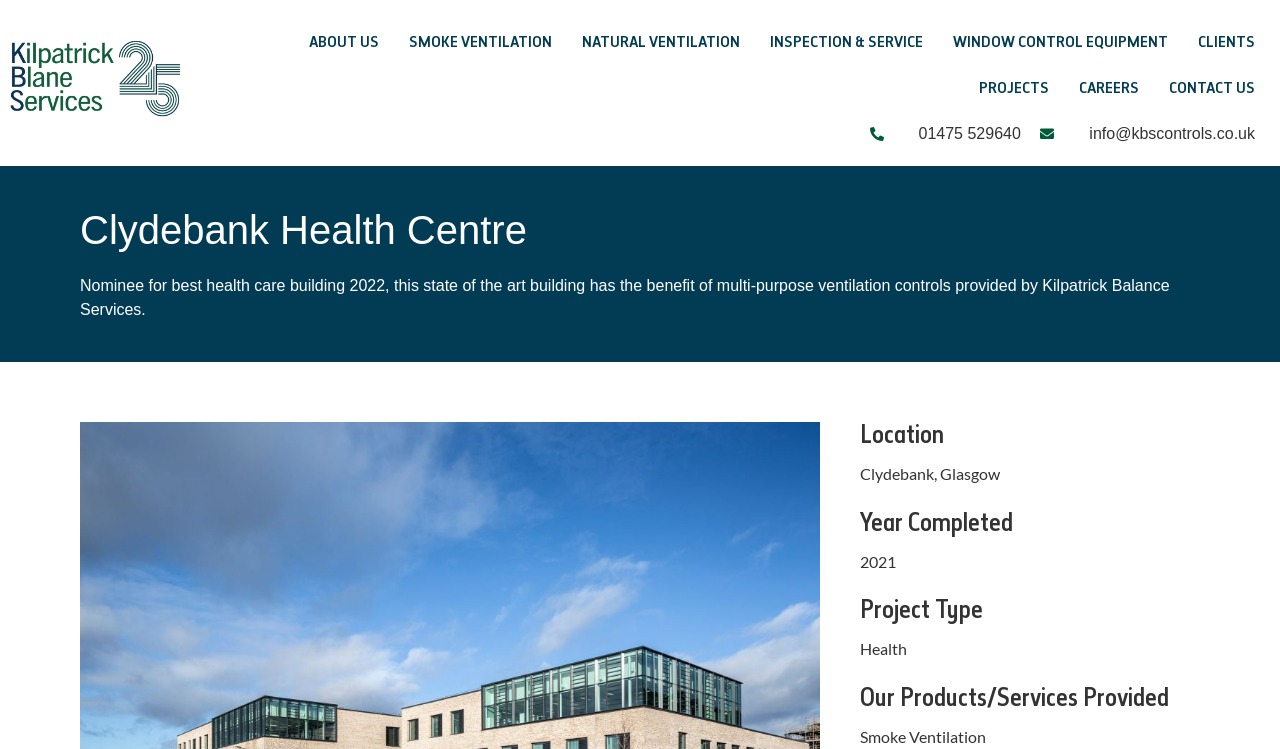Given the element description: "Inspection & Service", predict the bounding box coordinates of the UI element it refers to, using four float numbers between 0 and 1, i.e., [left, top, right, bottom].

[0.59, 0.027, 0.733, 0.088]